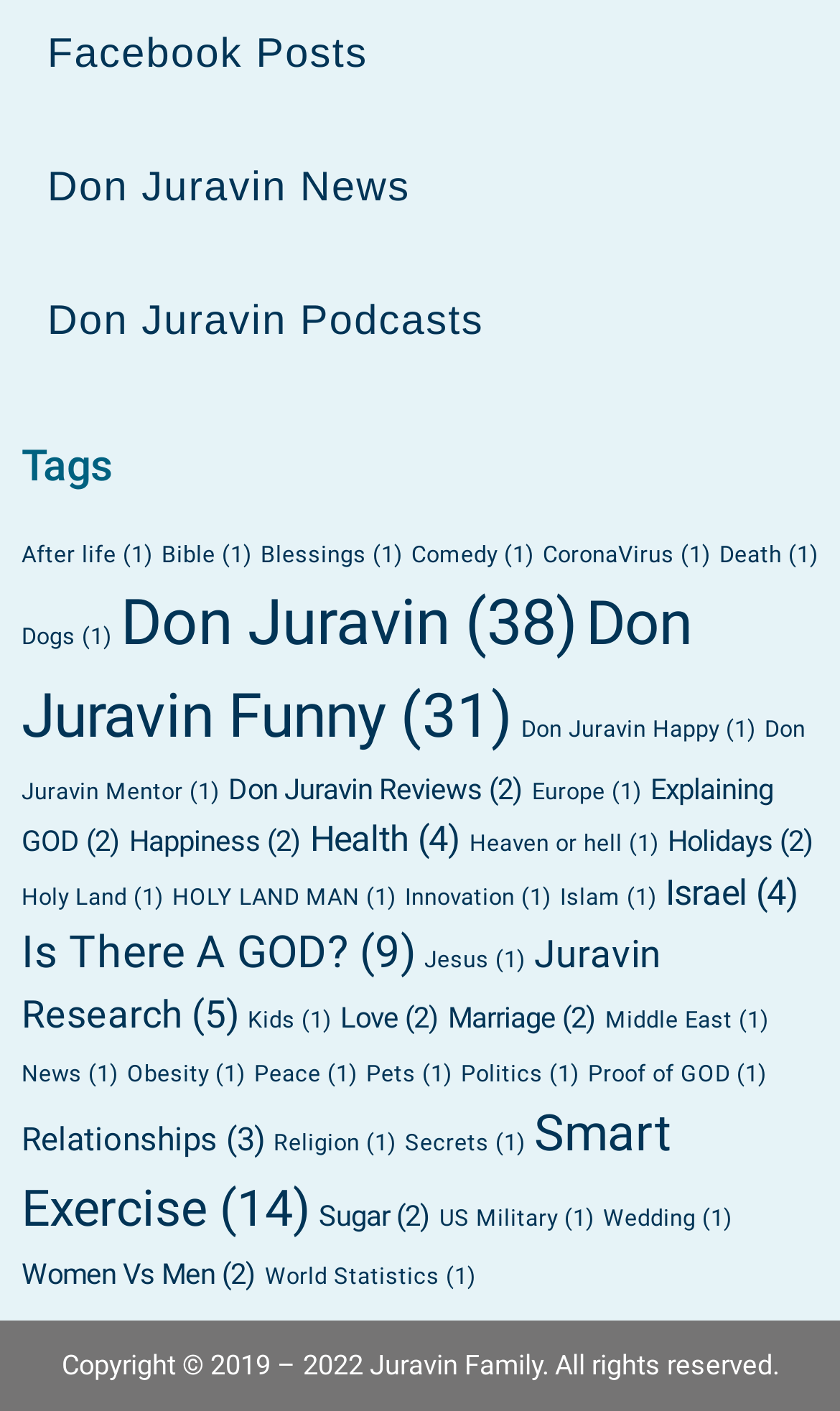Could you find the bounding box coordinates of the clickable area to complete this instruction: "Explore Don Juravin News"?

[0.026, 0.096, 0.974, 0.174]